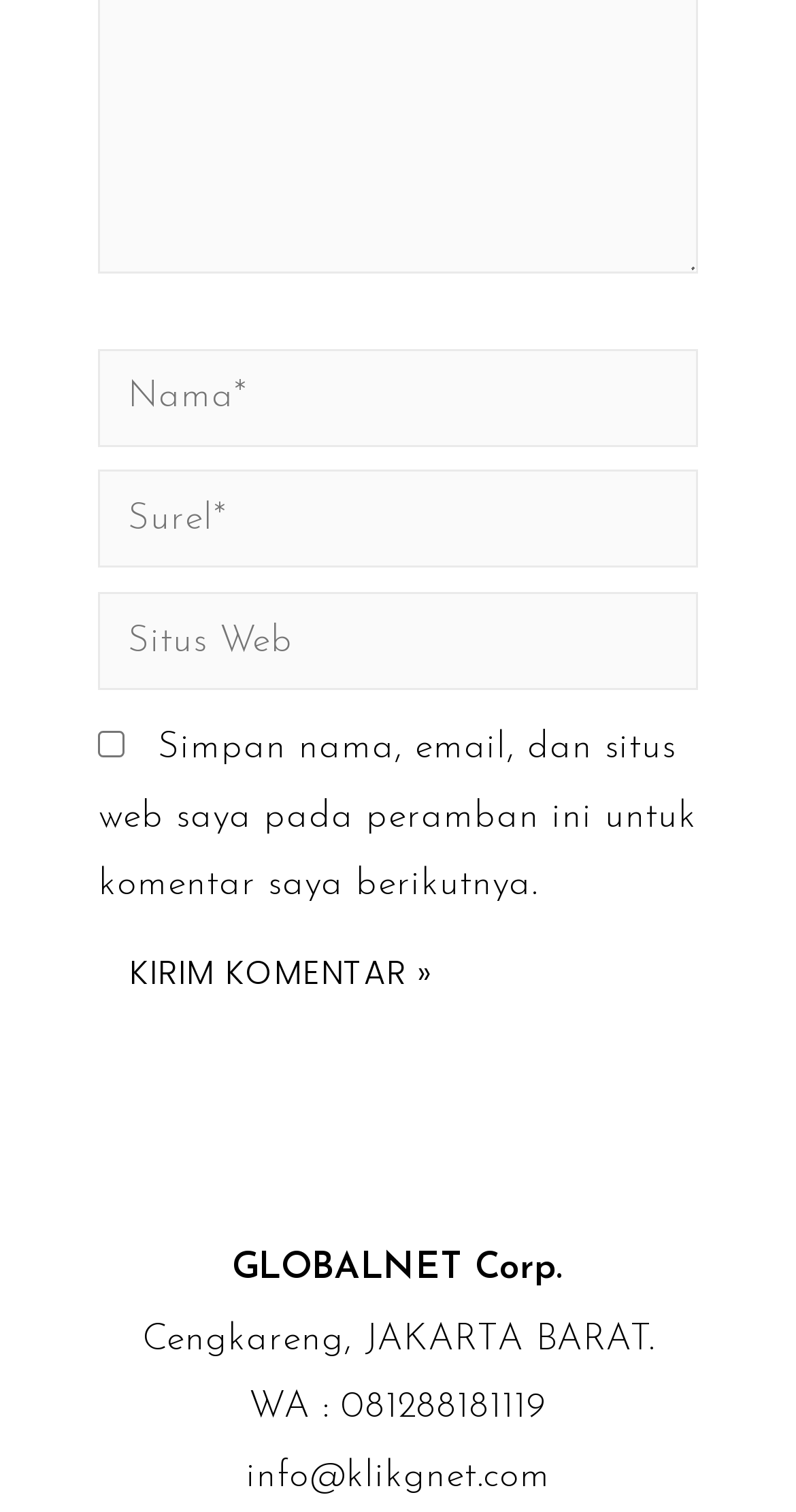Provide a one-word or brief phrase answer to the question:
What is the text on the button?

Kirim Komentar »